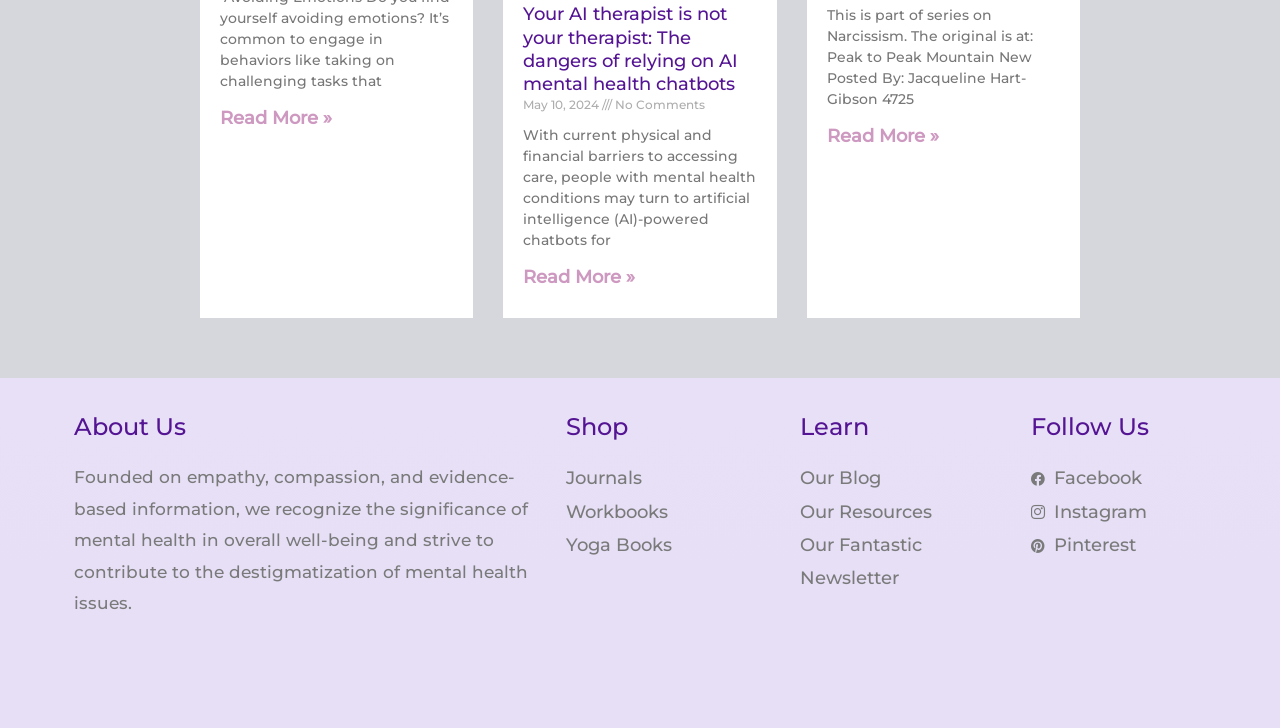Please indicate the bounding box coordinates of the element's region to be clicked to achieve the instruction: "Learn more about narcissistic mothers". Provide the coordinates as four float numbers between 0 and 1, i.e., [left, top, right, bottom].

[0.646, 0.172, 0.733, 0.202]